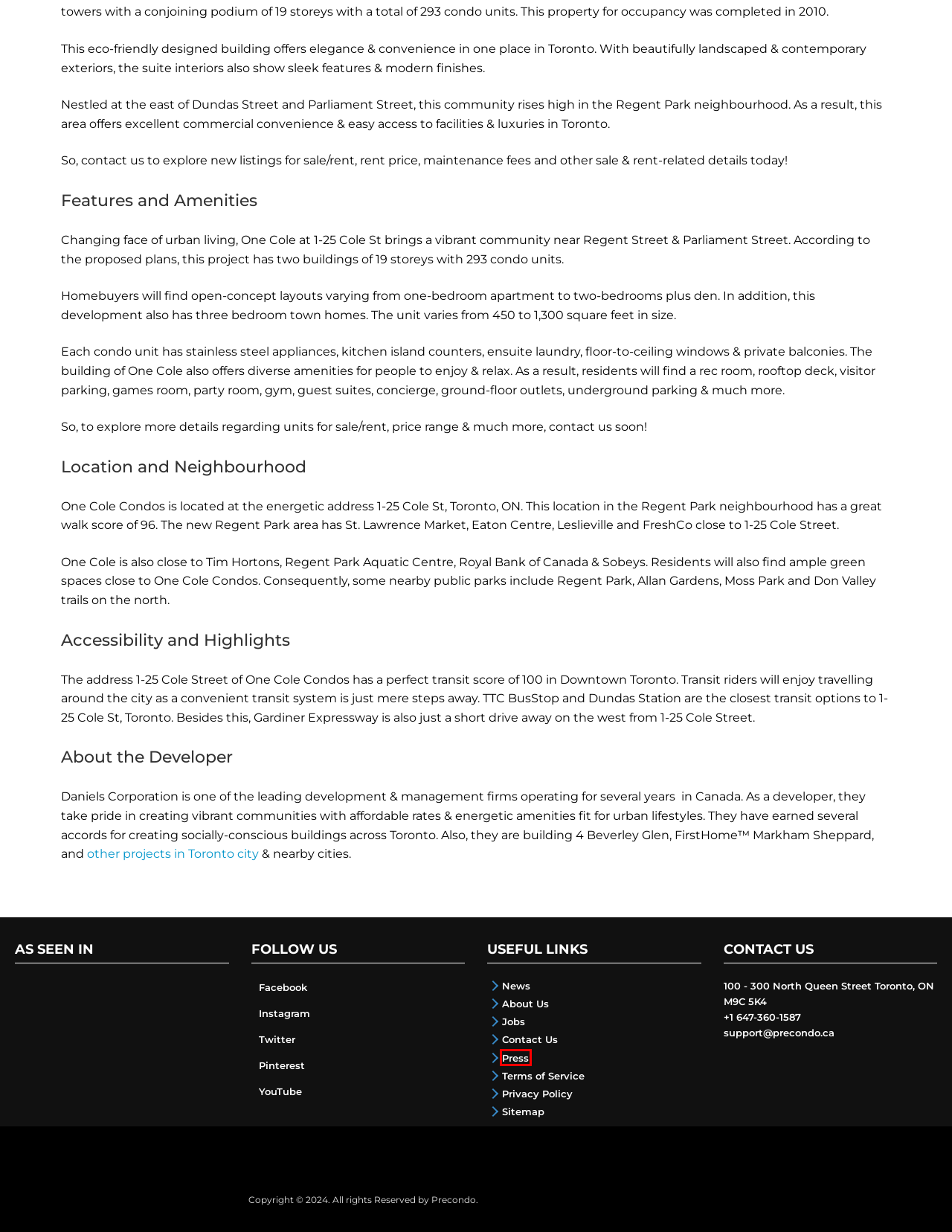Consider the screenshot of a webpage with a red bounding box around an element. Select the webpage description that best corresponds to the new page after clicking the element inside the red bounding box. Here are the candidates:
A. About Us | Precondo
B. New Condos in Toronto | For Sale & Pre Construction (2024)
C. Terms of Service | Precondo
D. Privacy Policy | Precondo
E. Recent Press Mentions | Precondo
F. Precondo | Search & Analyze All Condos in Canada
G. Contact Us | Precondo
H. Precondo-Recruiting

E